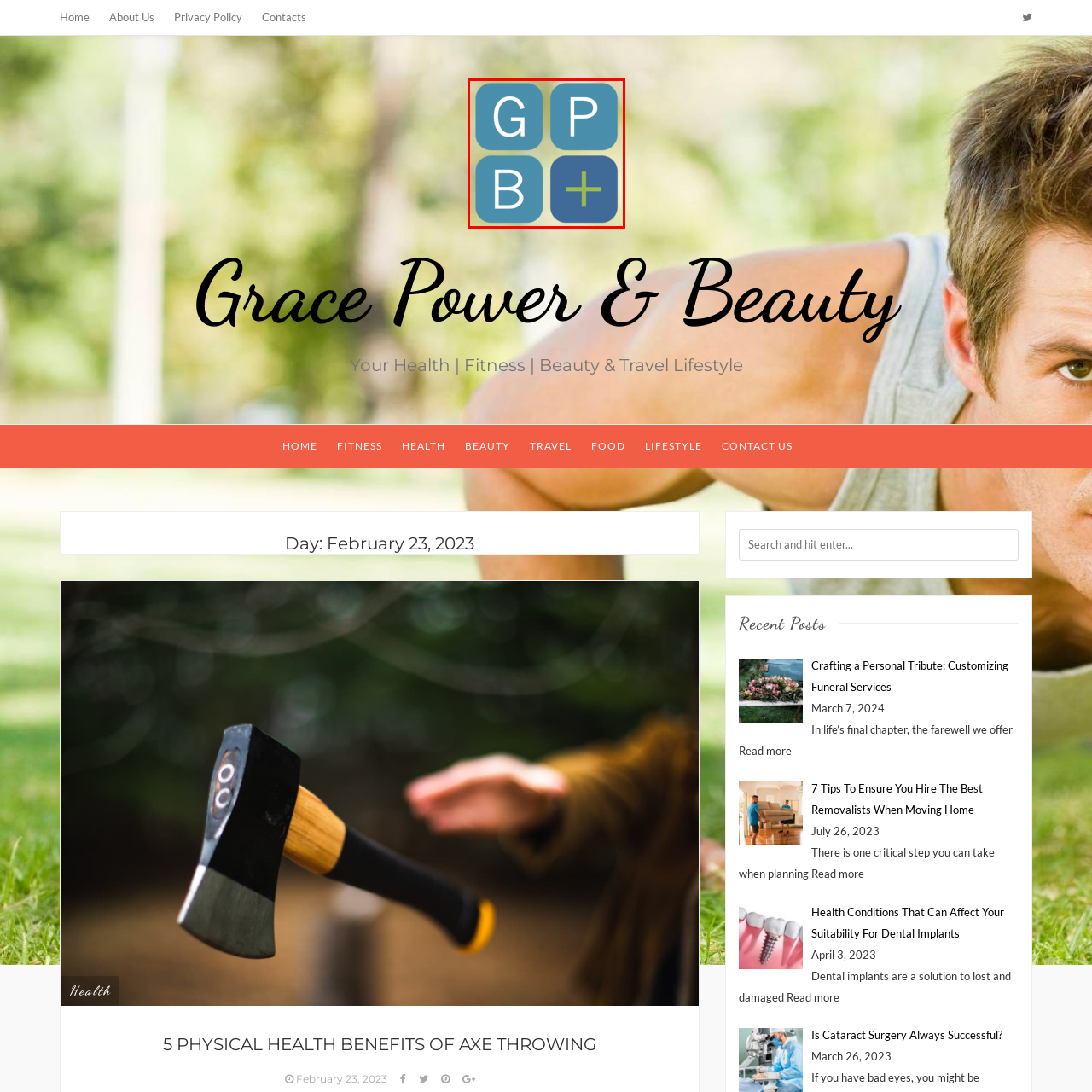Generate a detailed description of the content found inside the red-outlined section of the image.

The image features a stylized logo for "Grace Power & Beauty," composed of four squares. Each square contains a letter or symbol representing the brand: "G" in the top left, "P" in the top right, "B" in the bottom left, and a plus sign in the bottom right. The colors of the squares include shades of blue and green, enhancing the logo's fresh and modern aesthetic. This logo encapsulates the brand's emphasis on health, well-being, and empowerment, reflecting its focus on beauty and lifestyle topics. The logo is visually appealing, designed to create an immediate connection with visitors to the website, inviting them to explore more about Grace Power & Beauty's offerings.